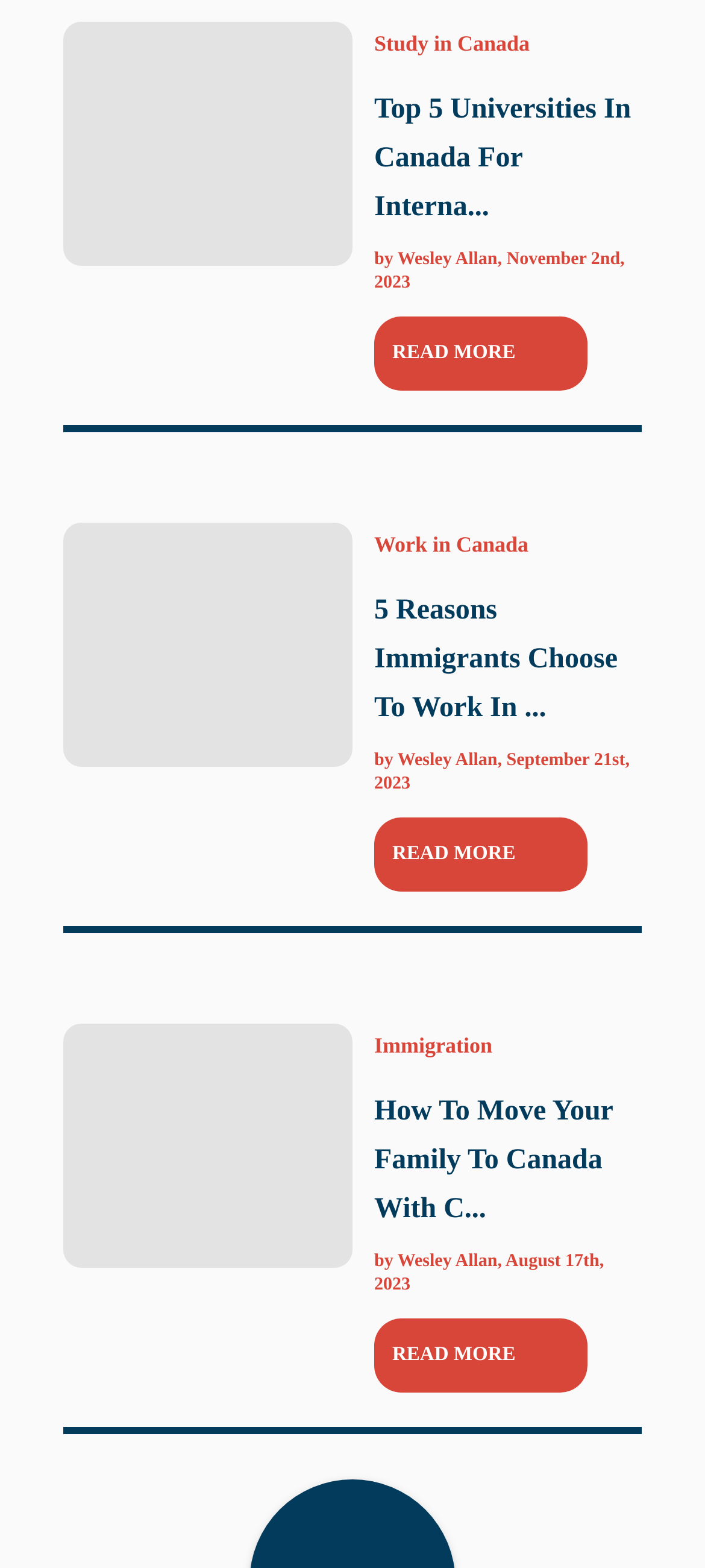Carefully examine the image and provide an in-depth answer to the question: What is the topic of the first article?

The first article's topic is 'Study in Canada' which can be inferred from the heading 'Study in Canada' and the link text 'Study in Canada Top 5 Universities In Canada For Interna...'.